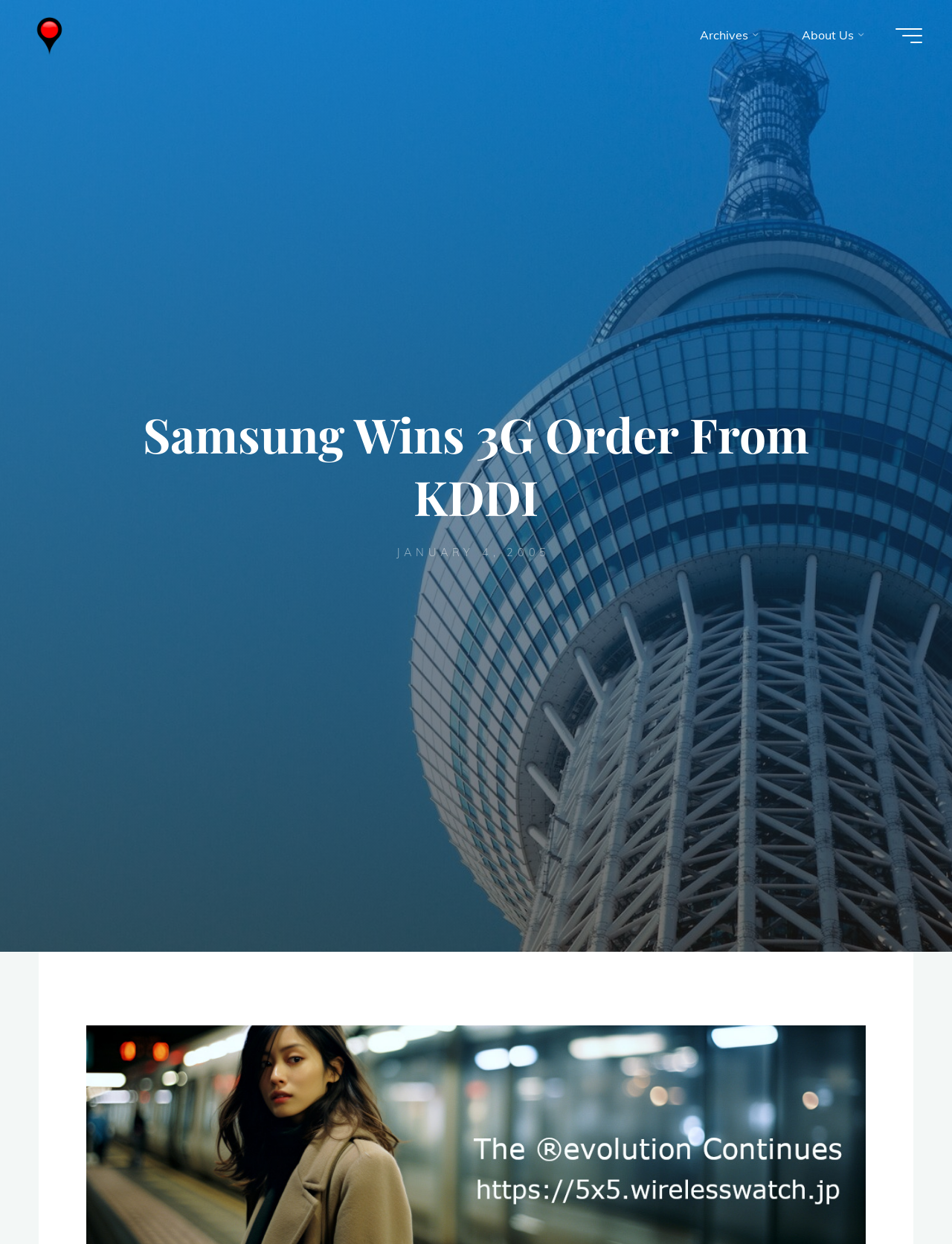Using floating point numbers between 0 and 1, provide the bounding box coordinates in the format (top-left x, top-left y, bottom-right x, bottom-right y). Locate the UI element described here: Archives

[0.71, 0.006, 0.817, 0.051]